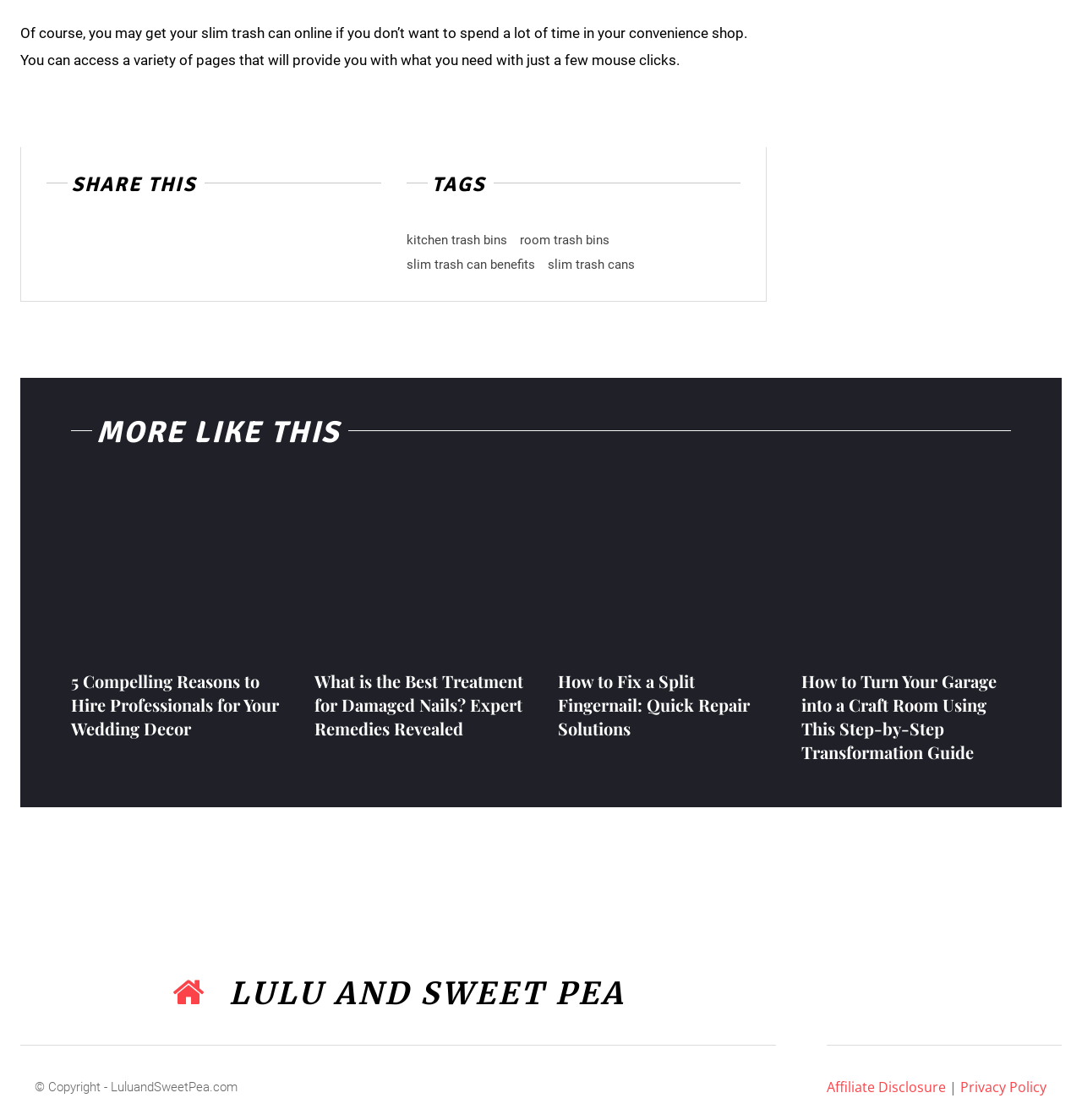Determine the coordinates of the bounding box for the clickable area needed to execute this instruction: "Click the kitchen trash bins link".

[0.375, 0.207, 0.468, 0.221]